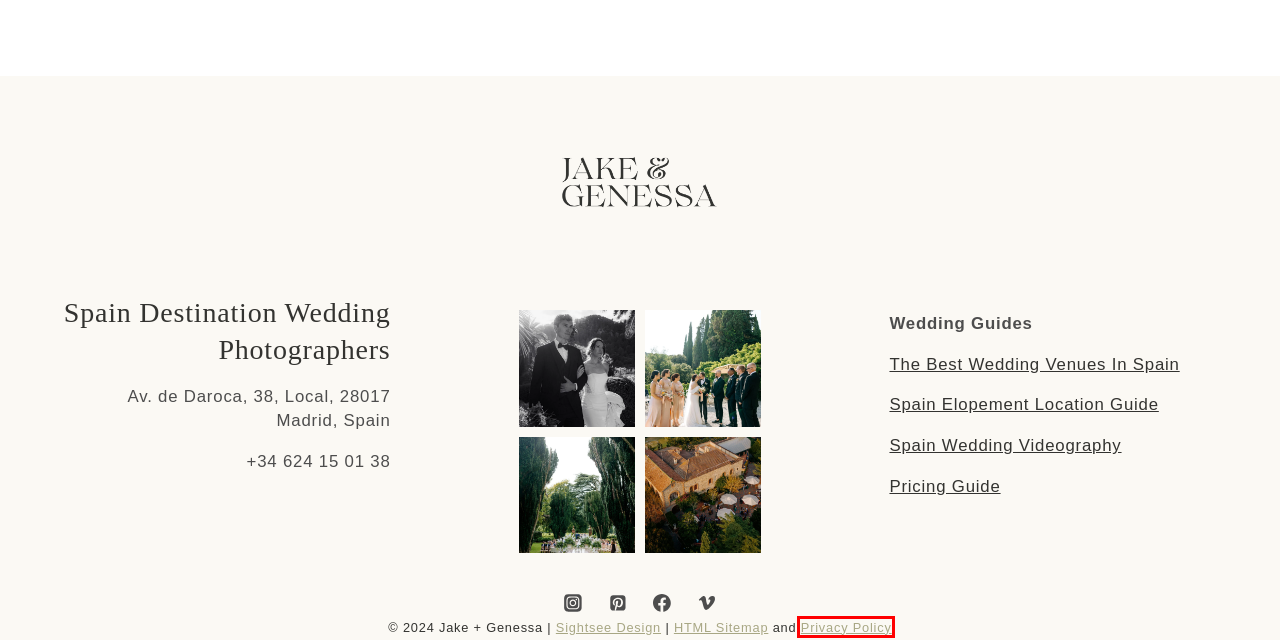You are given a screenshot of a webpage with a red bounding box around an element. Choose the most fitting webpage description for the page that appears after clicking the element within the red bounding box. Here are the candidates:
A. Spain Wedding Photographers | Jake + Genessa
B. Contact - Jake + Genessa Photography
C. WEDDING STORIES Archives - Jake + Genessa
D. Destination Wedding Packages - Jake + Genessa
E. Privacy Policy - Jake + Genessa
F. Sightsee Designs | Websites for Photographers | Built on WordPress
G. Elopement Guide - Jake + Genessa
H. Spain Wedding Videographers - Jake + Genessa

E